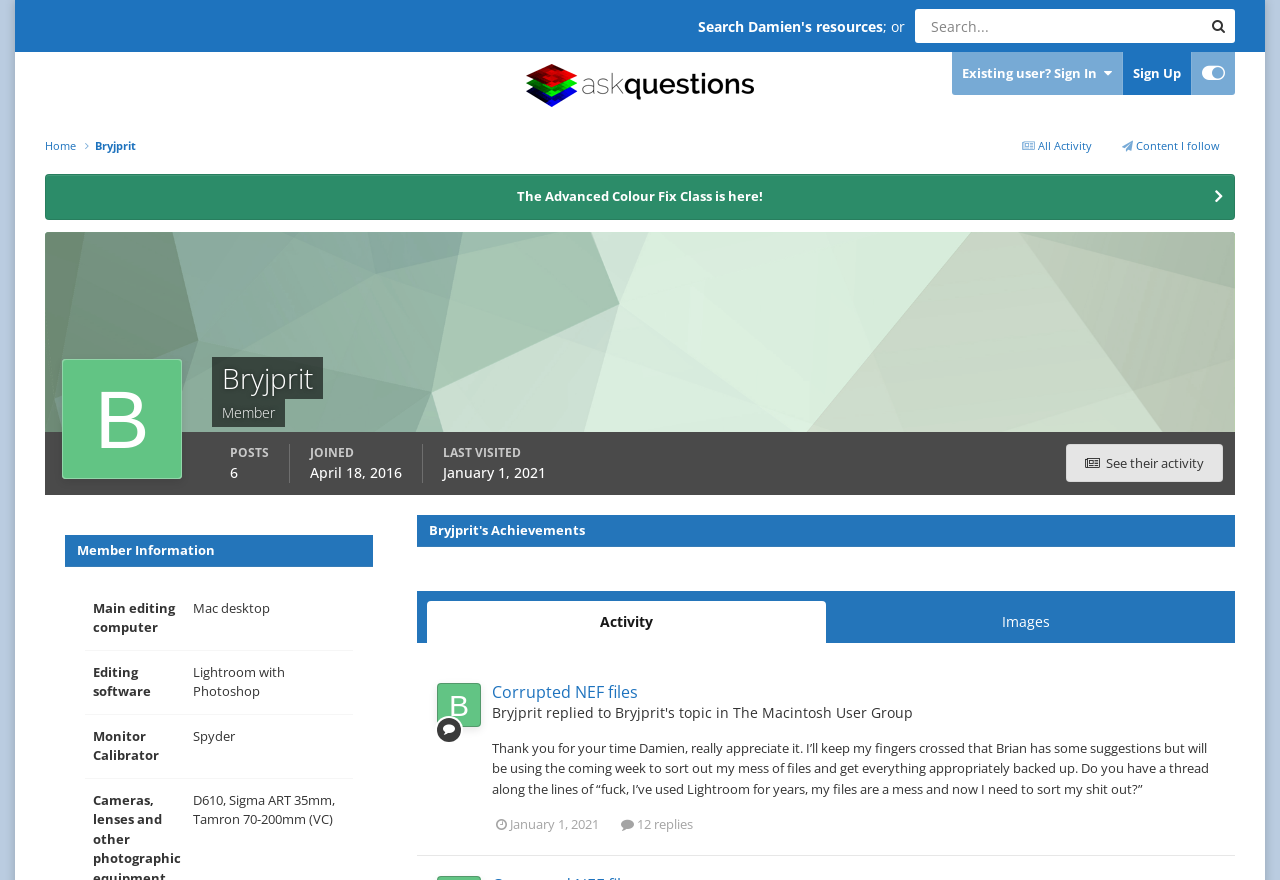Please identify the bounding box coordinates of the area that needs to be clicked to follow this instruction: "Search Damien's resources".

[0.545, 0.019, 0.69, 0.04]